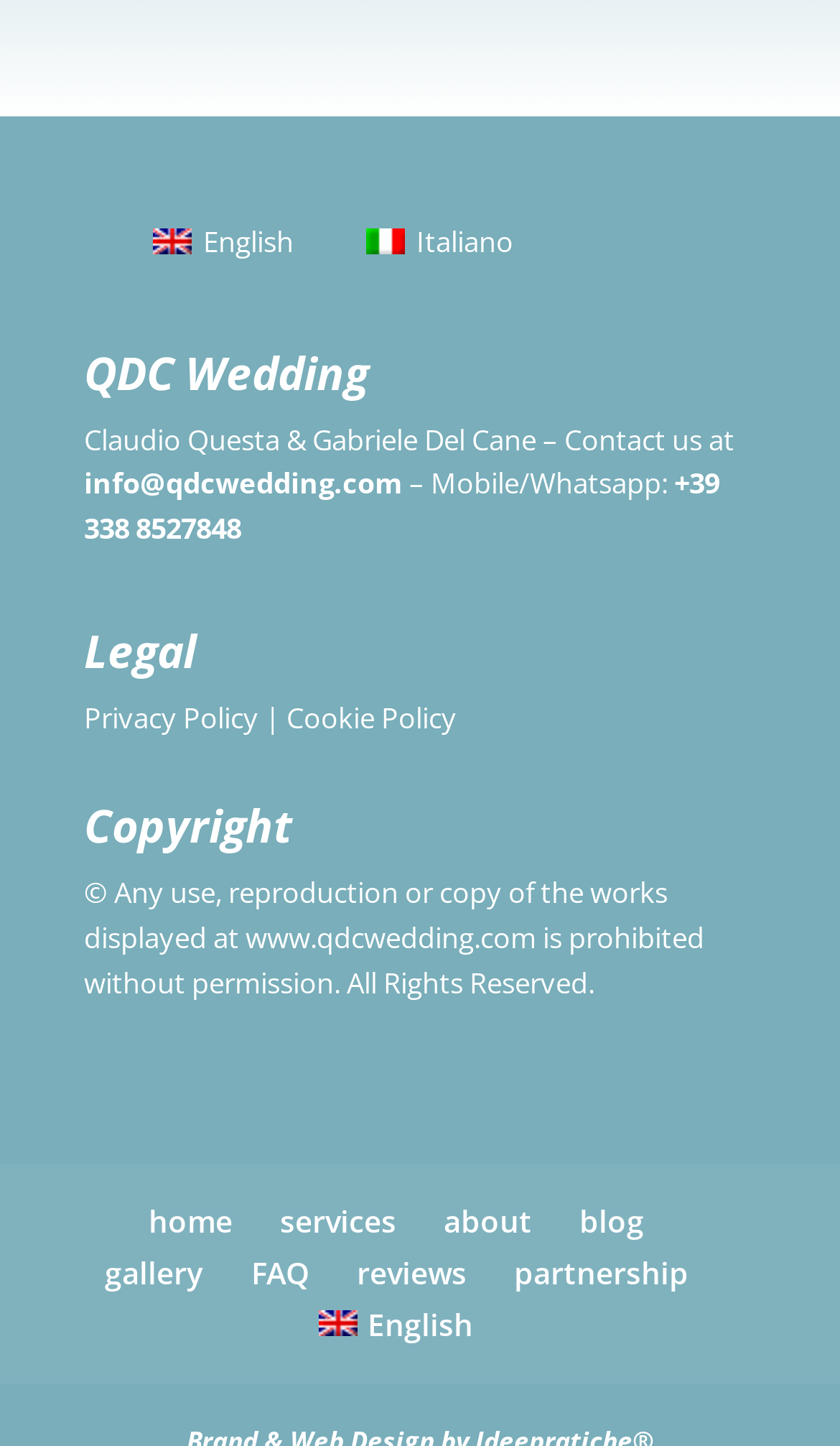Use a single word or phrase to answer this question: 
What is the mobile number?

+39 338 8527848